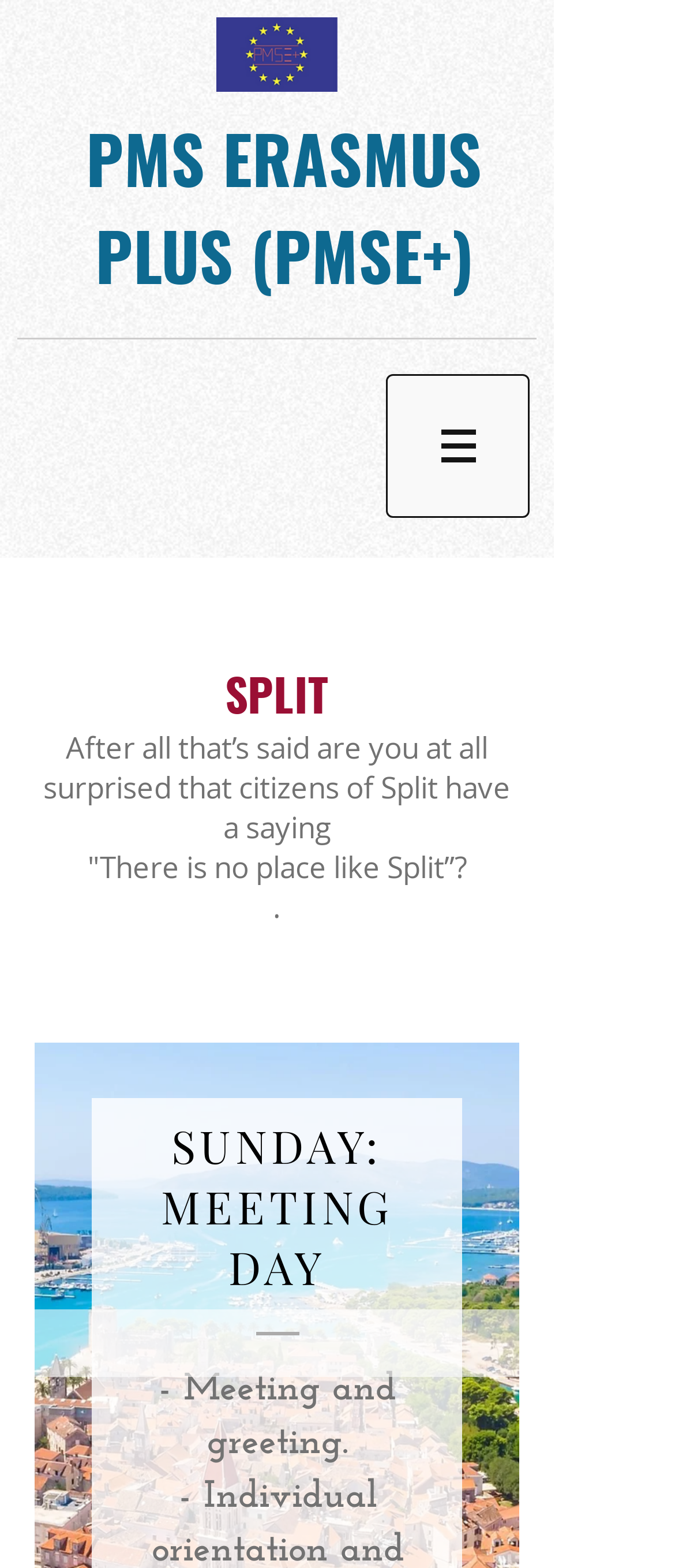What is the activity on Sunday?
Based on the screenshot, answer the question with a single word or phrase.

Meeting and greeting